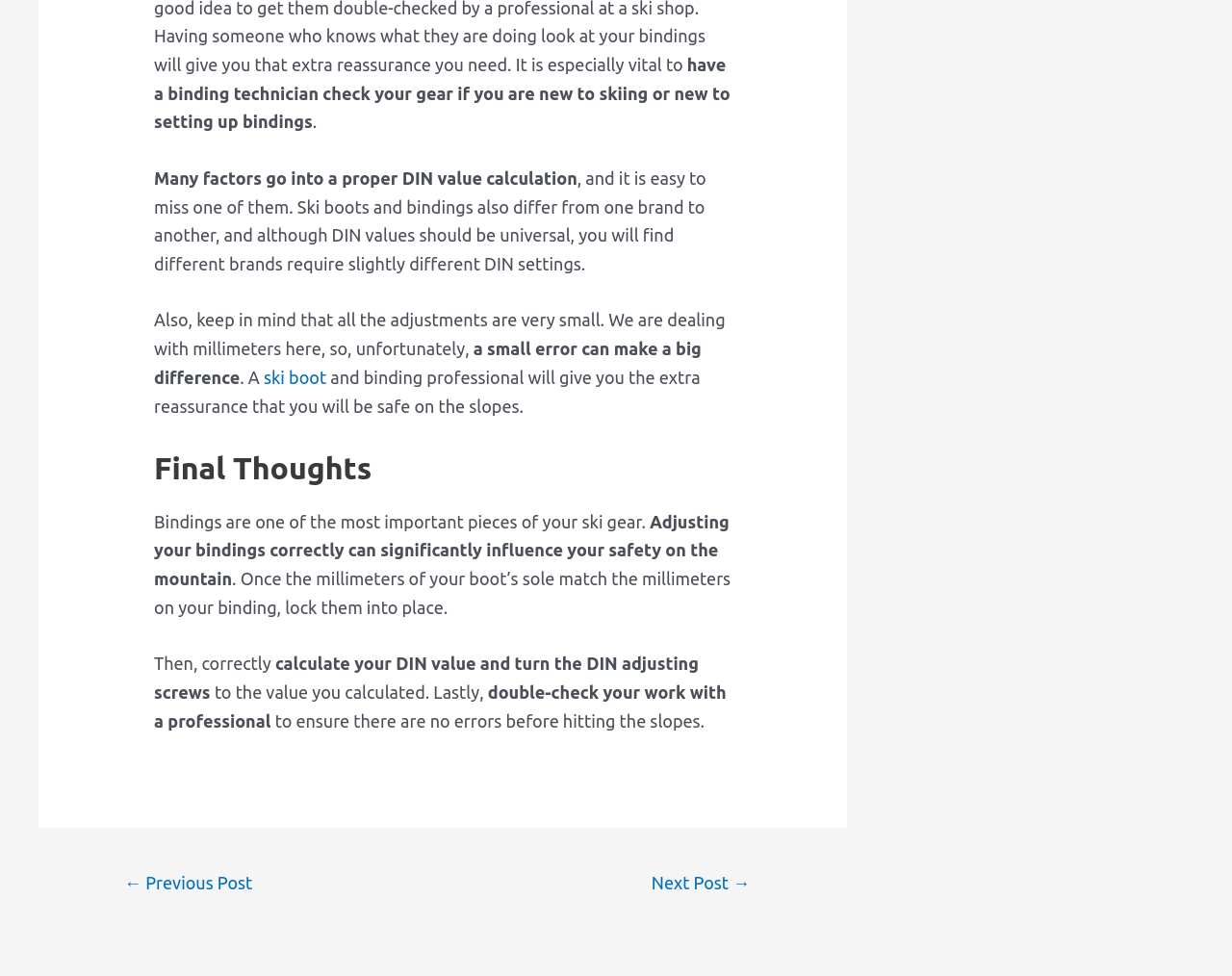What should you do after calculating your DIN value?
Using the information from the image, give a concise answer in one word or a short phrase.

turn the DIN adjusting screws